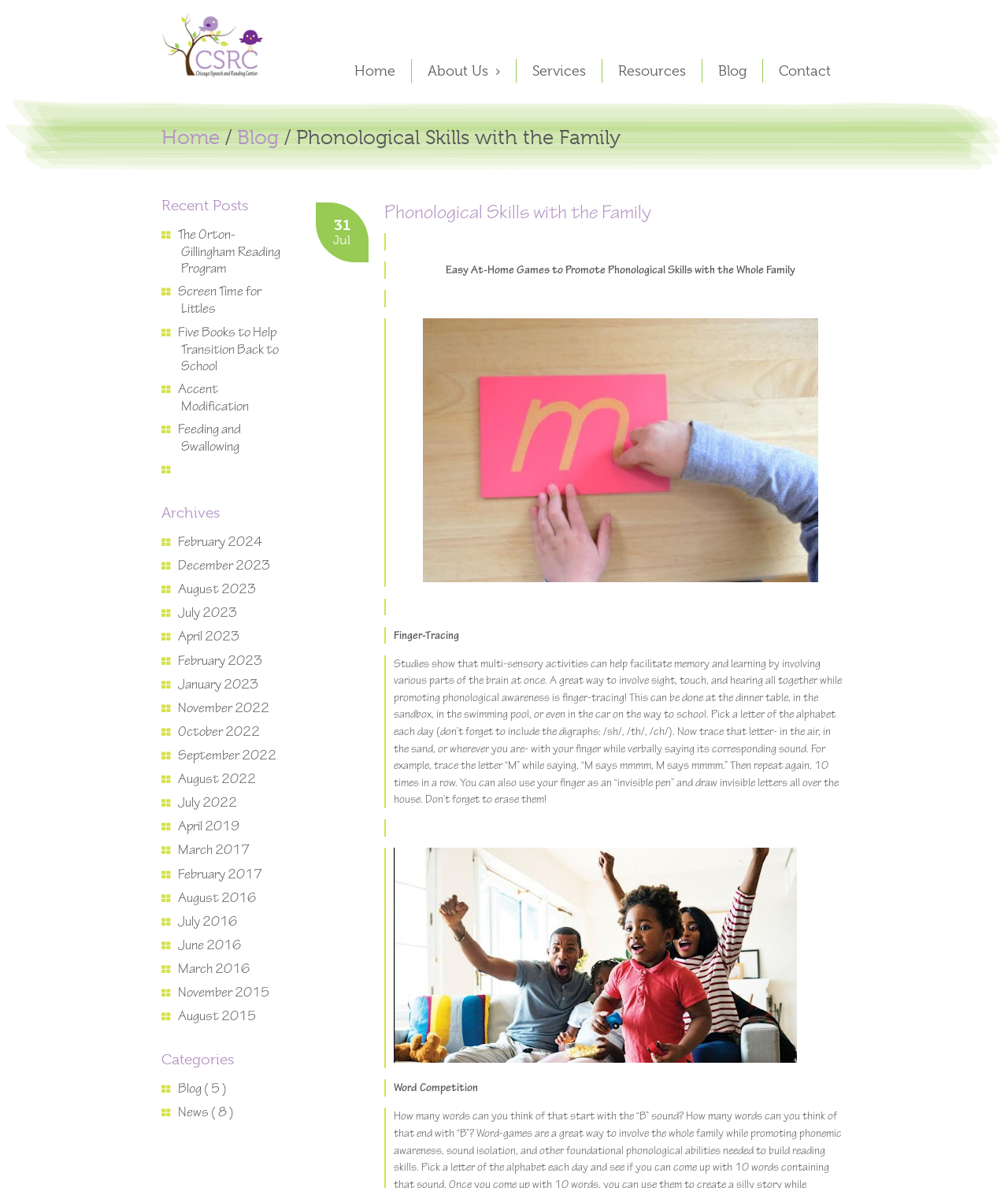Please find the bounding box coordinates of the element that you should click to achieve the following instruction: "Read the 'Phonological Skills with the Family' article". The coordinates should be presented as four float numbers between 0 and 1: [left, top, right, bottom].

[0.294, 0.105, 0.615, 0.125]